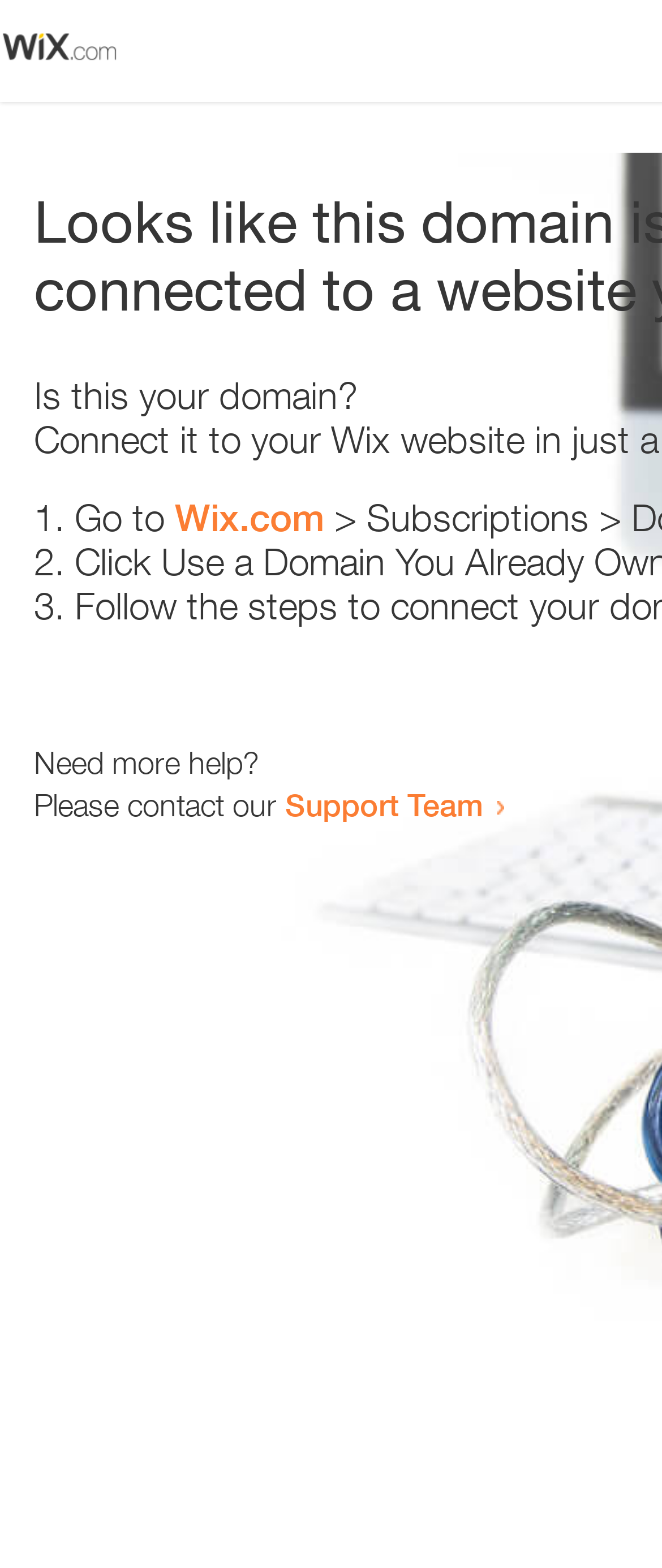Please provide a one-word or short phrase answer to the question:
What is the question being asked at the top?

Is this your domain?